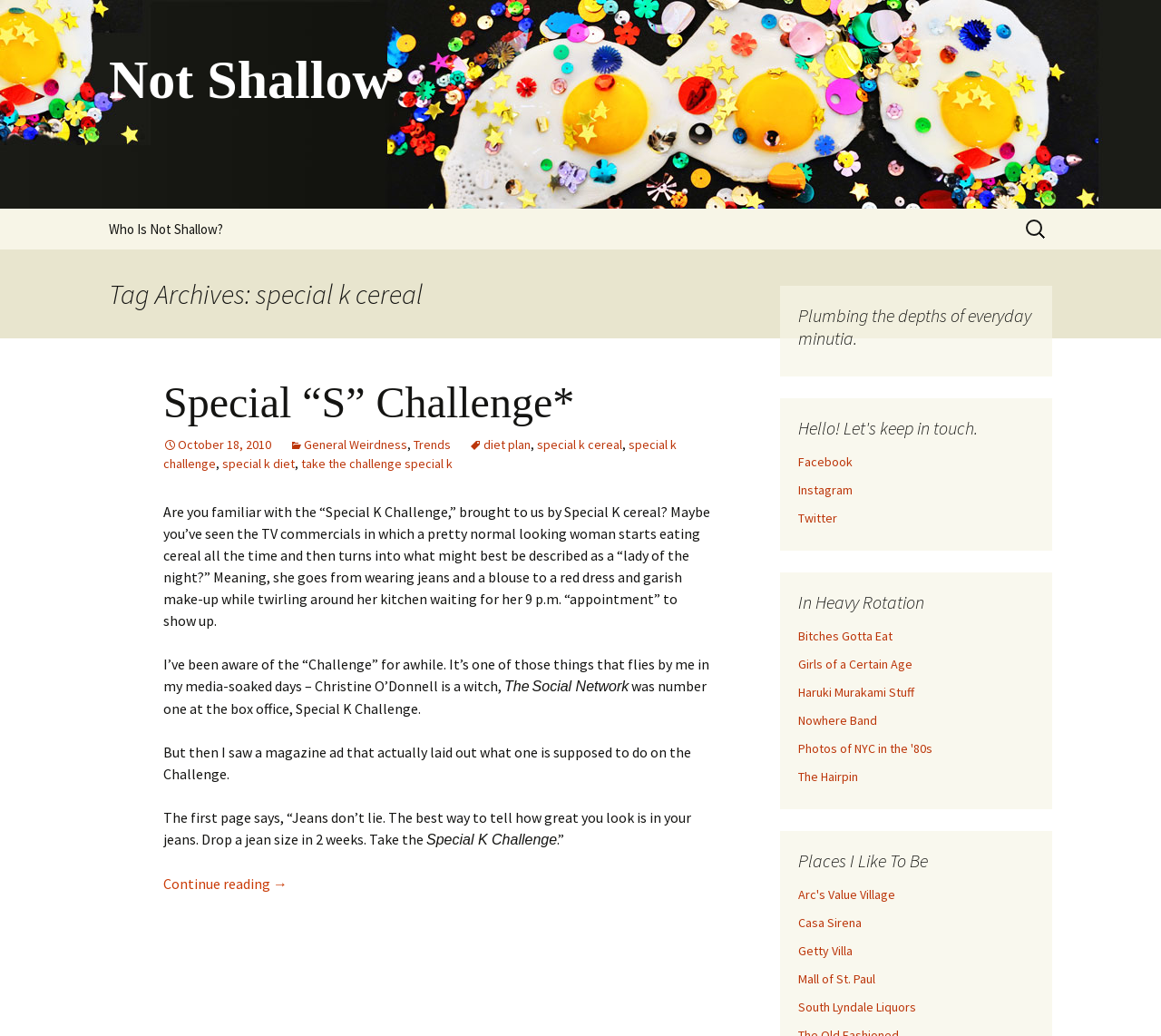Please identify the bounding box coordinates of the element's region that I should click in order to complete the following instruction: "Read the article about Special 'S' Challenge". The bounding box coordinates consist of four float numbers between 0 and 1, i.e., [left, top, right, bottom].

[0.141, 0.362, 0.612, 0.416]